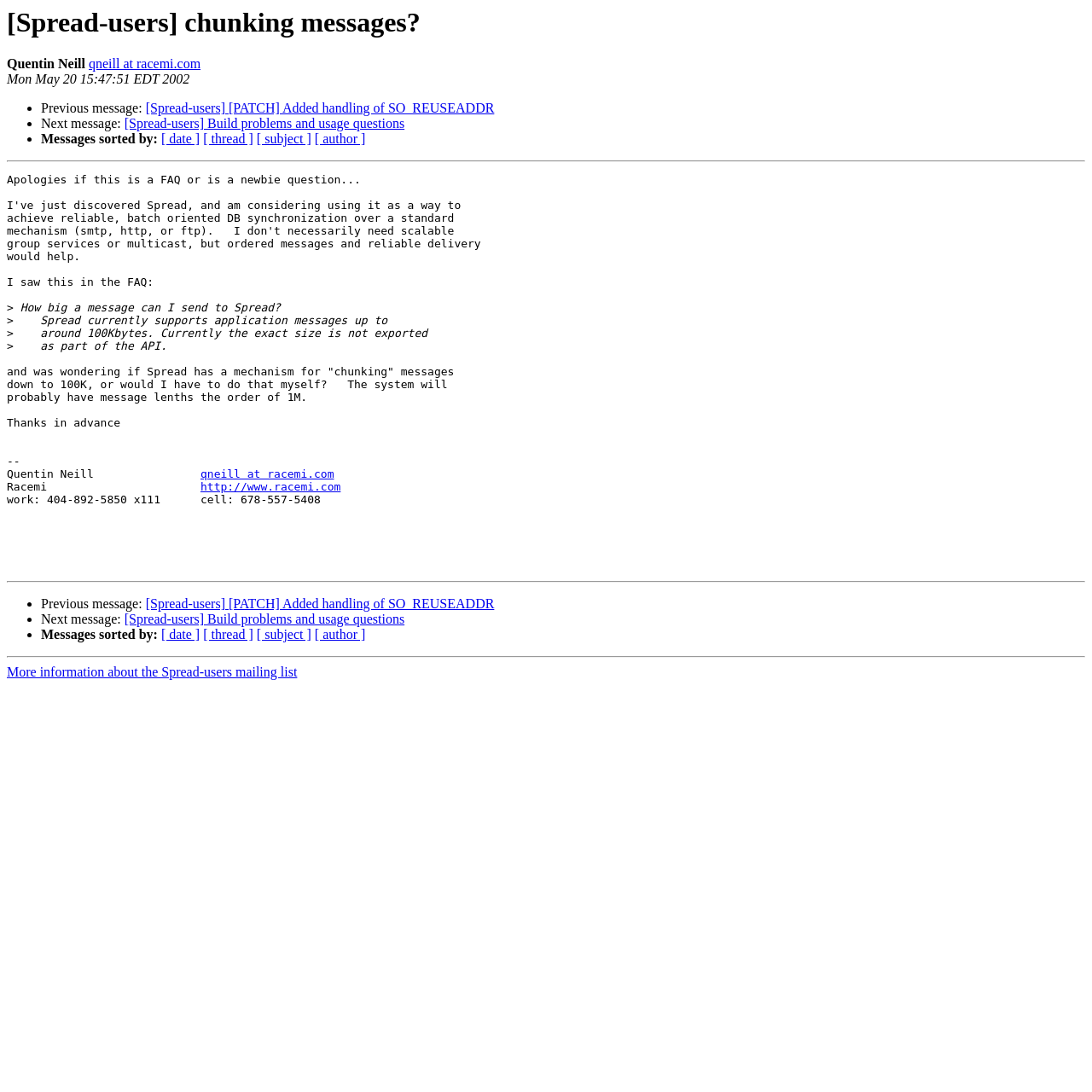Using the element description: "http://www.racemi.com", determine the bounding box coordinates for the specified UI element. The coordinates should be four float numbers between 0 and 1, [left, top, right, bottom].

[0.184, 0.44, 0.312, 0.452]